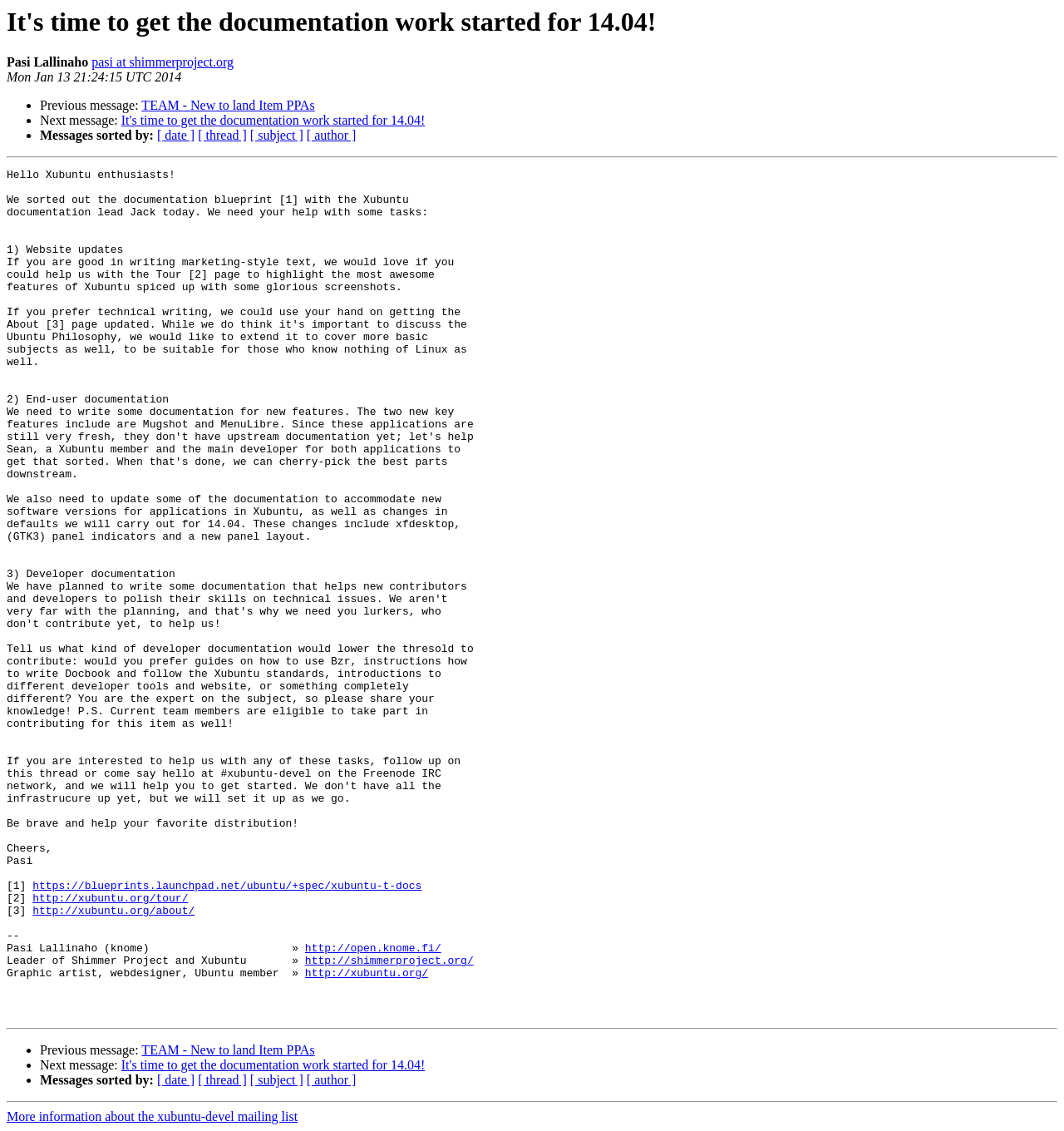What are the options to sort messages by?
Please use the visual content to give a single word or phrase answer.

date, thread, subject, author